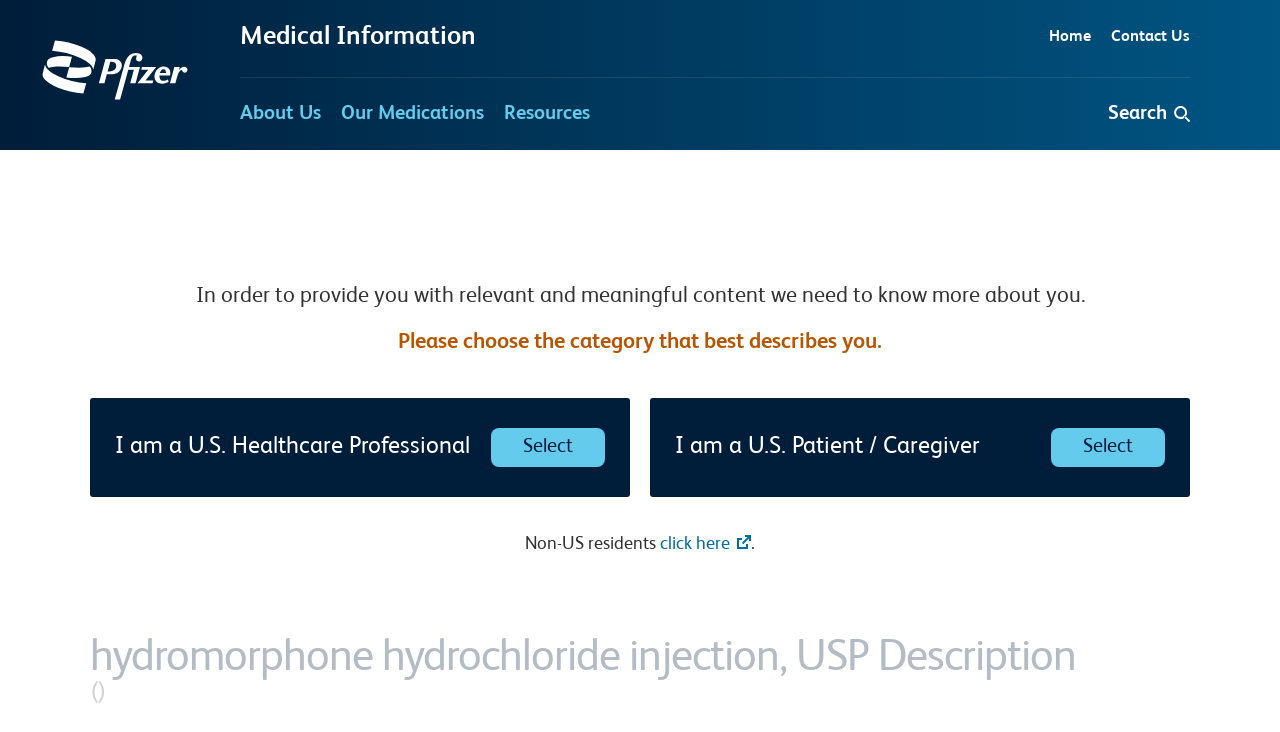Kindly determine the bounding box coordinates for the clickable area to achieve the given instruction: "Click Medical Information".

[0.031, 0.055, 0.148, 0.137]